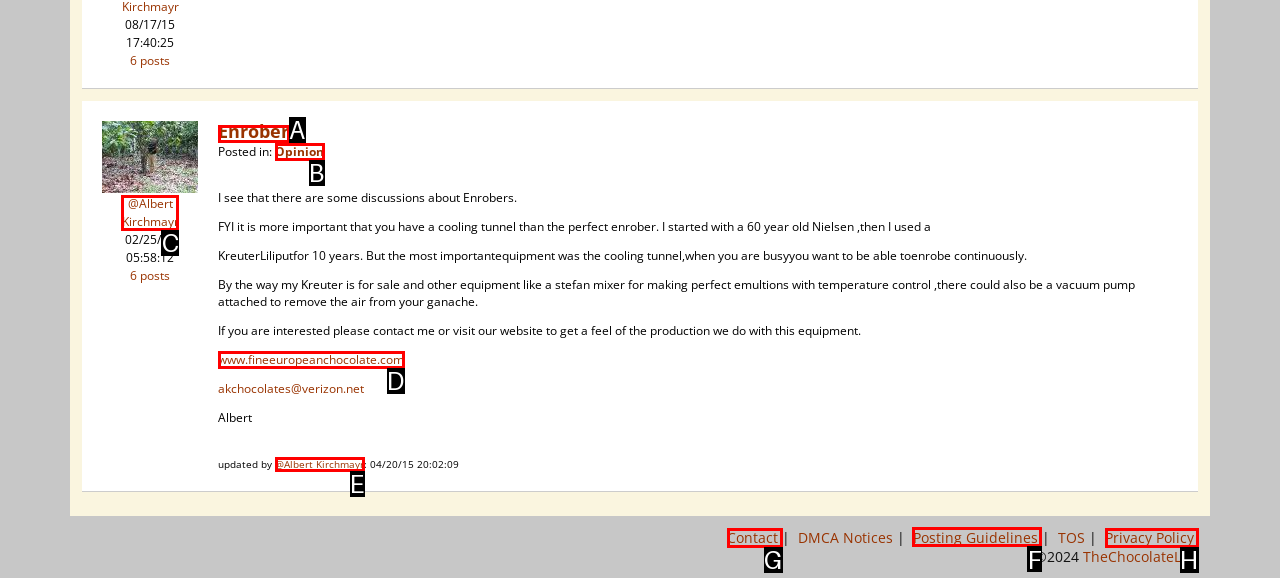Select the appropriate HTML element to click for the following task: Read posting guidelines
Answer with the letter of the selected option from the given choices directly.

F